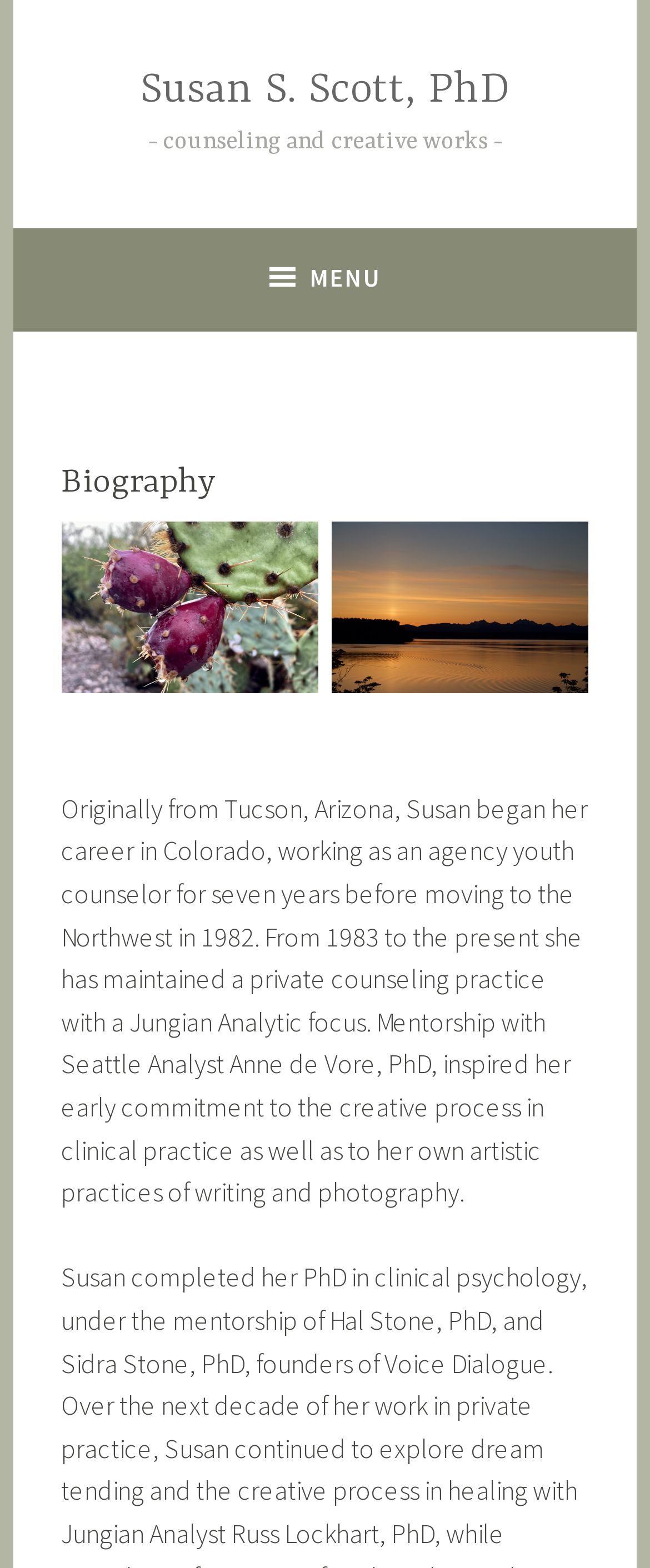What is Susan S. Scott's profession?
Refer to the image and provide a one-word or short phrase answer.

Counselor